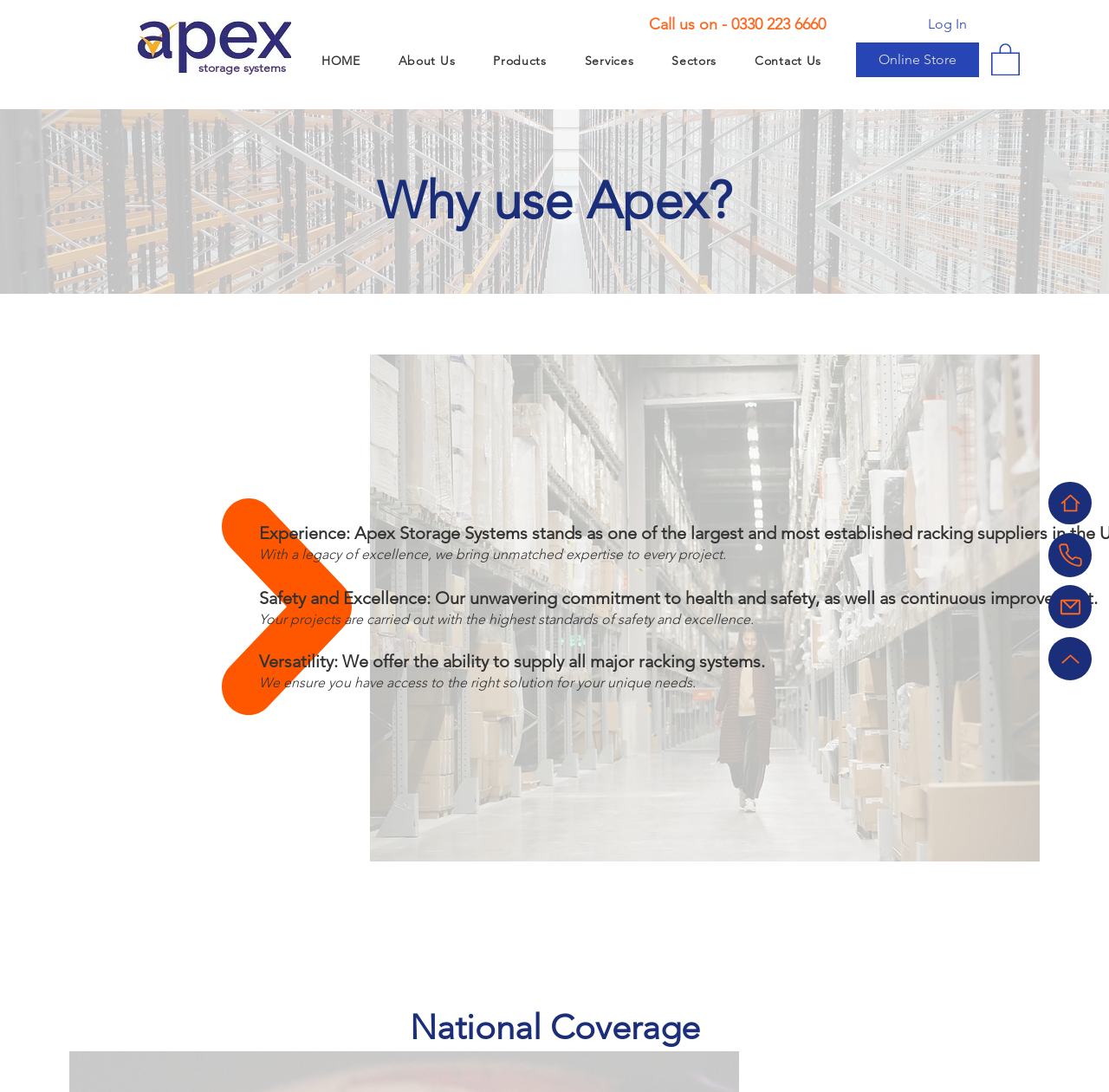What is unique about Apex's services?
Refer to the screenshot and deliver a thorough answer to the question presented.

The StaticText 'Versatility: We offer the ability to supply all major racking systems.' implies that Apex's services are unique in that they can supply all major racking systems.